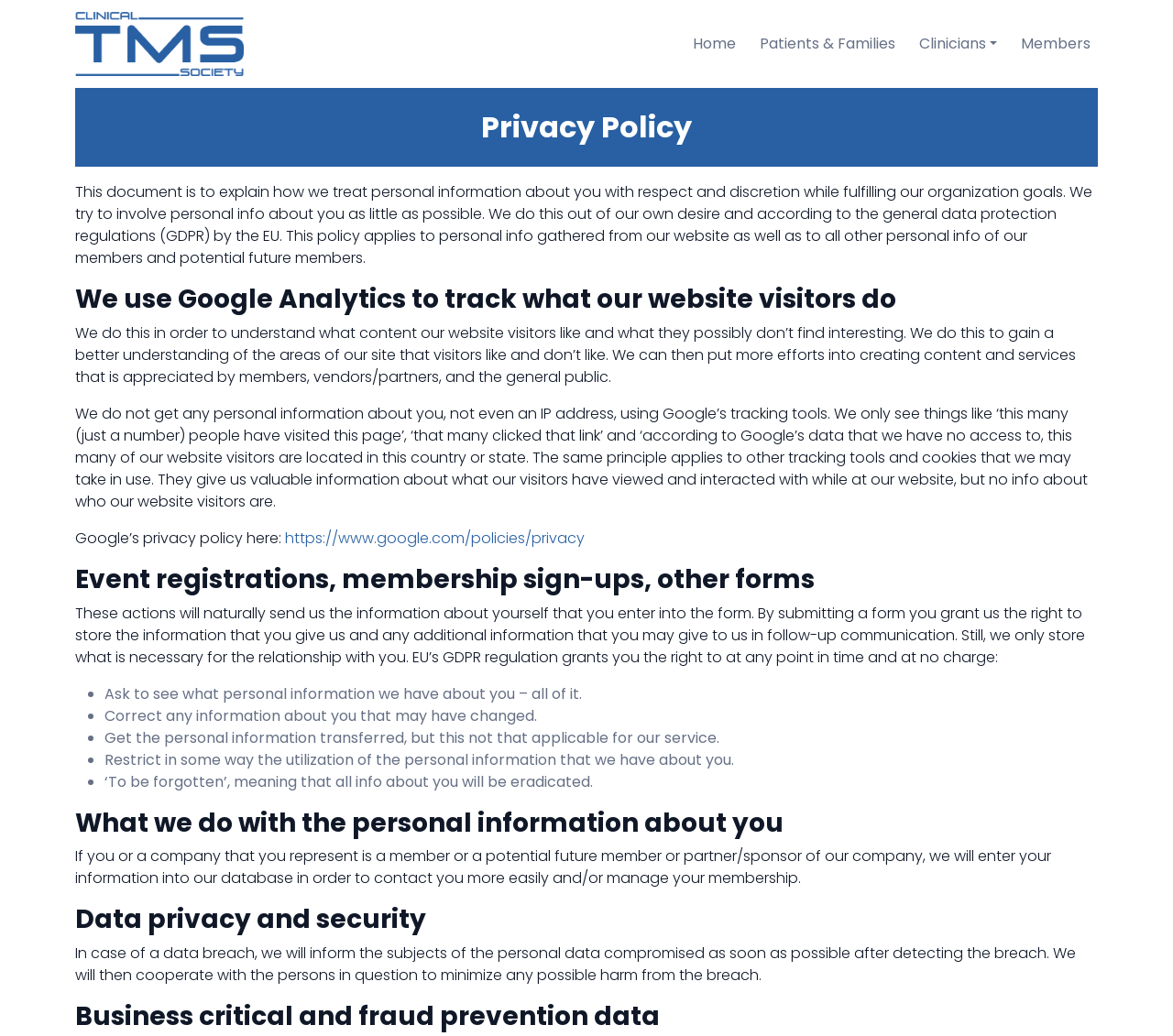Please determine the bounding box of the UI element that matches this description: Clinicians. The coordinates should be given as (top-left x, top-left y, bottom-right x, bottom-right y), with all values between 0 and 1.

[0.777, 0.025, 0.856, 0.06]